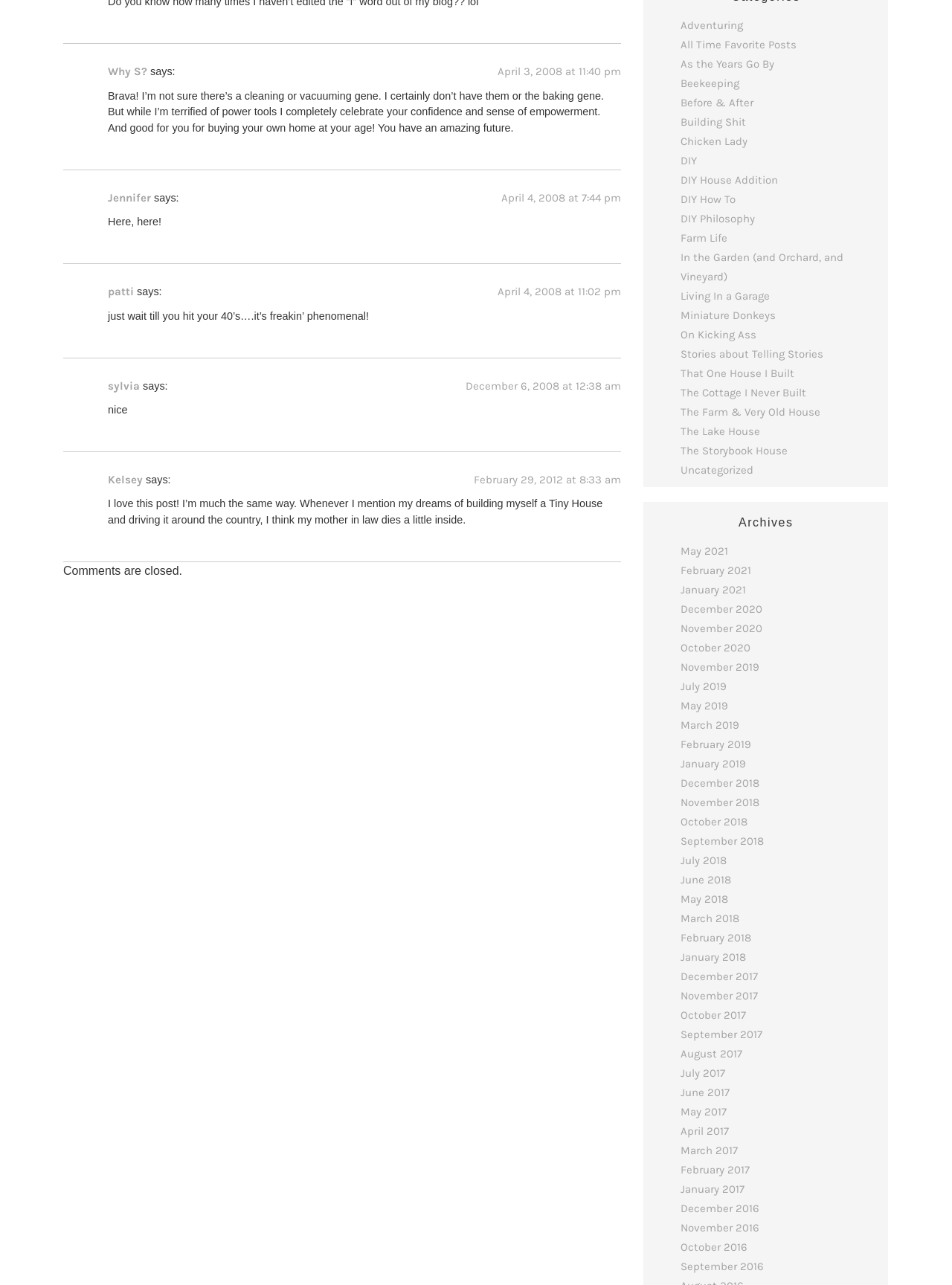Determine the bounding box coordinates for the area that needs to be clicked to fulfill this task: "Read the comment from 'Jennifer'". The coordinates must be given as four float numbers between 0 and 1, i.e., [left, top, right, bottom].

[0.113, 0.149, 0.159, 0.159]